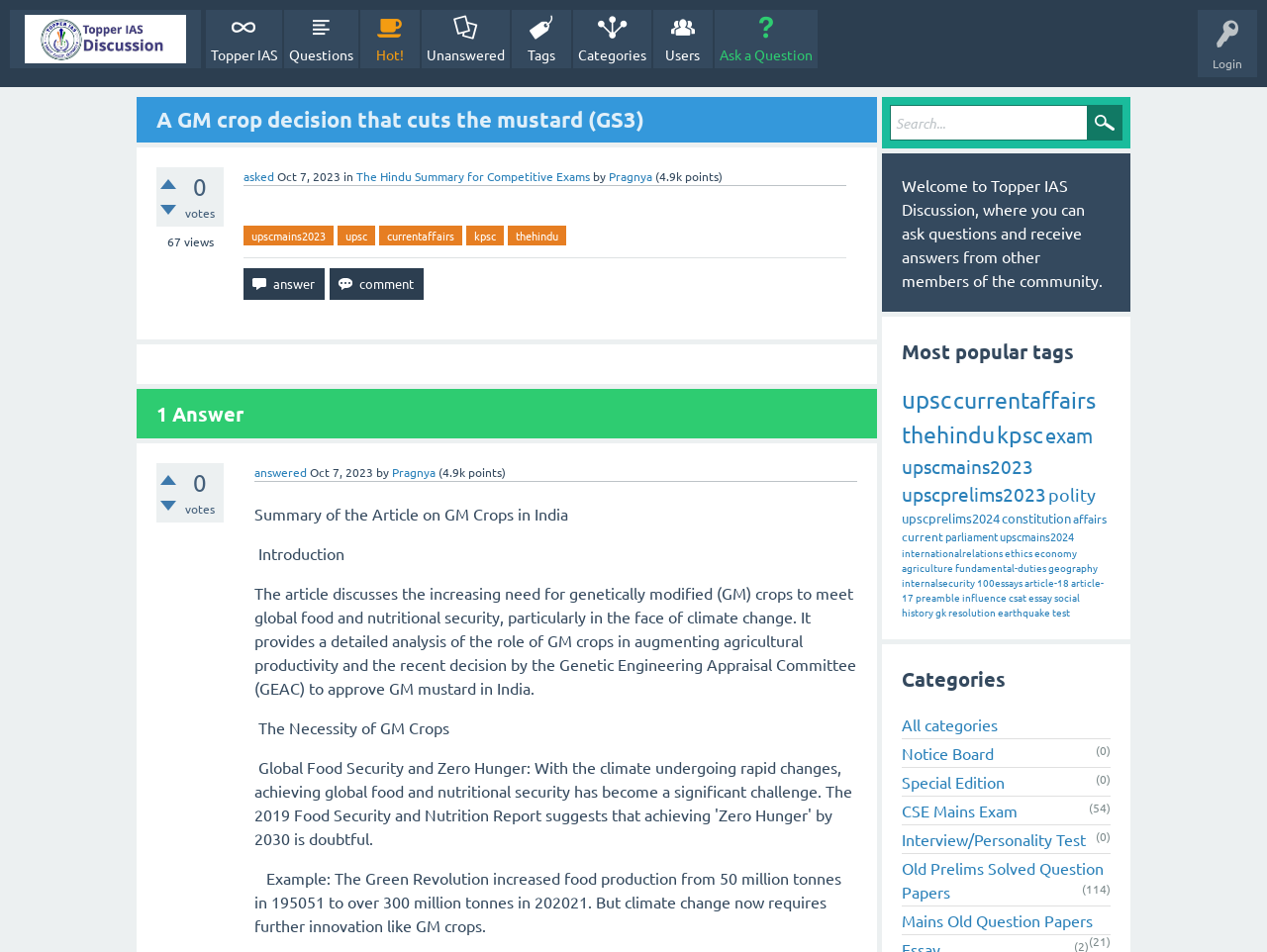Identify the coordinates of the bounding box for the element described below: "title="Topper IAS Discussion"". Return the coordinates as four float numbers between 0 and 1: [left, top, right, bottom].

[0.008, 0.01, 0.159, 0.072]